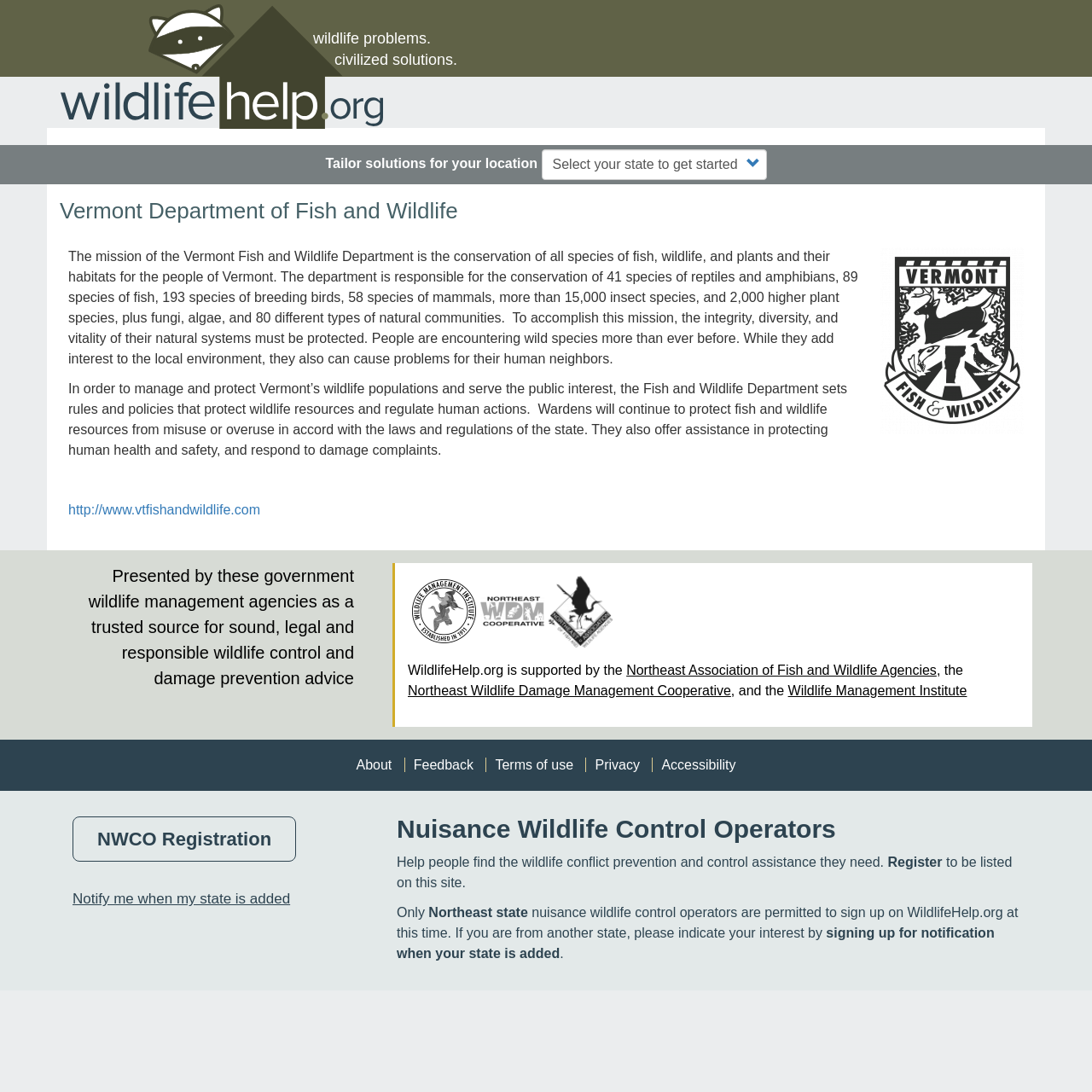Identify the title of the webpage and provide its text content.

Vermont Department of Fish and Wildlife